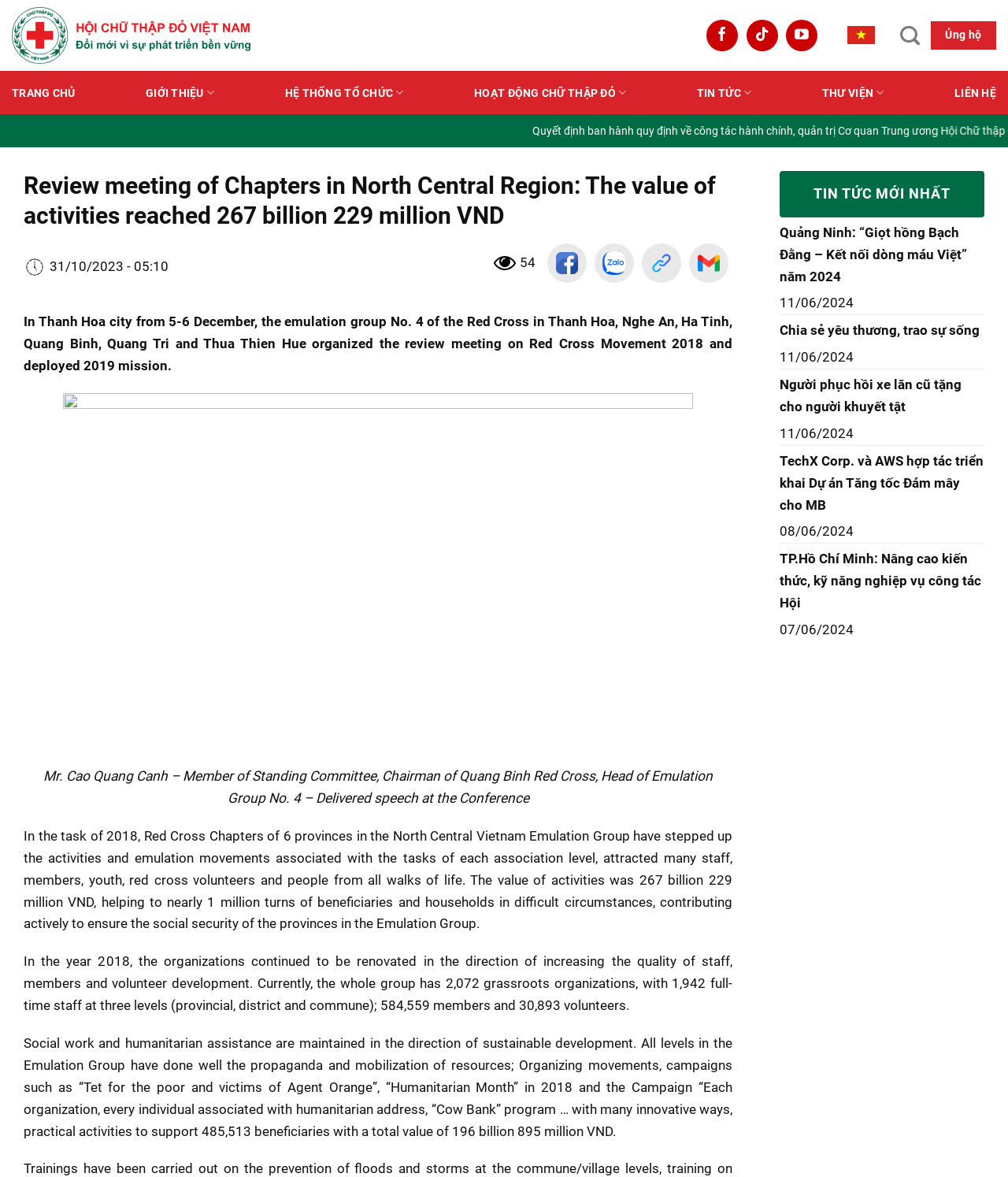Using the given element description, provide the bounding box coordinates (top-left x, top-left y, bottom-right x, bottom-right y) for the corresponding UI element in the screenshot: alt="Tiếng Việt"

[0.833, 0.019, 0.875, 0.042]